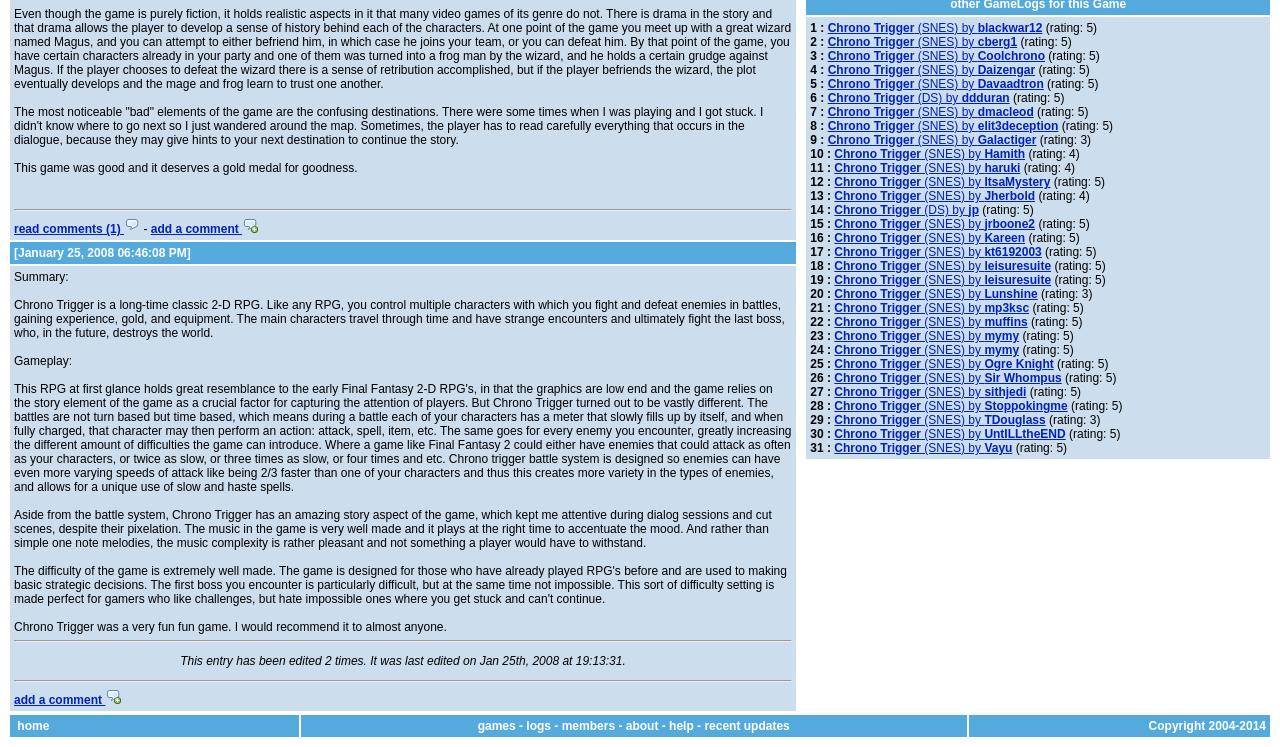Based on the element description, predict the bounding box coordinates (top-left x, top-left y, bottom-right x, bottom-right y) for the UI element in the screenshot: About

None